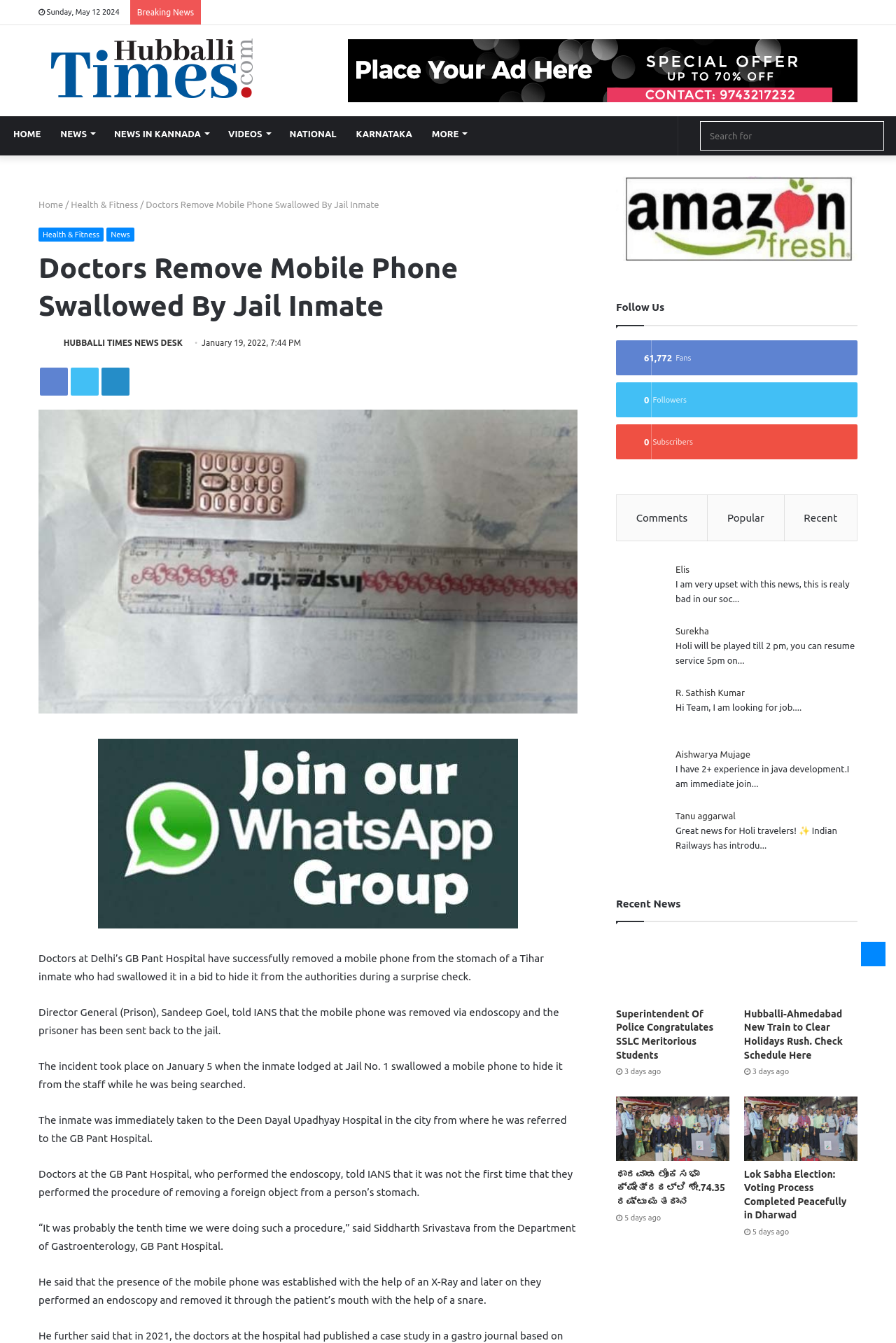Please provide a one-word or short phrase answer to the question:
How many social media links are there?

3